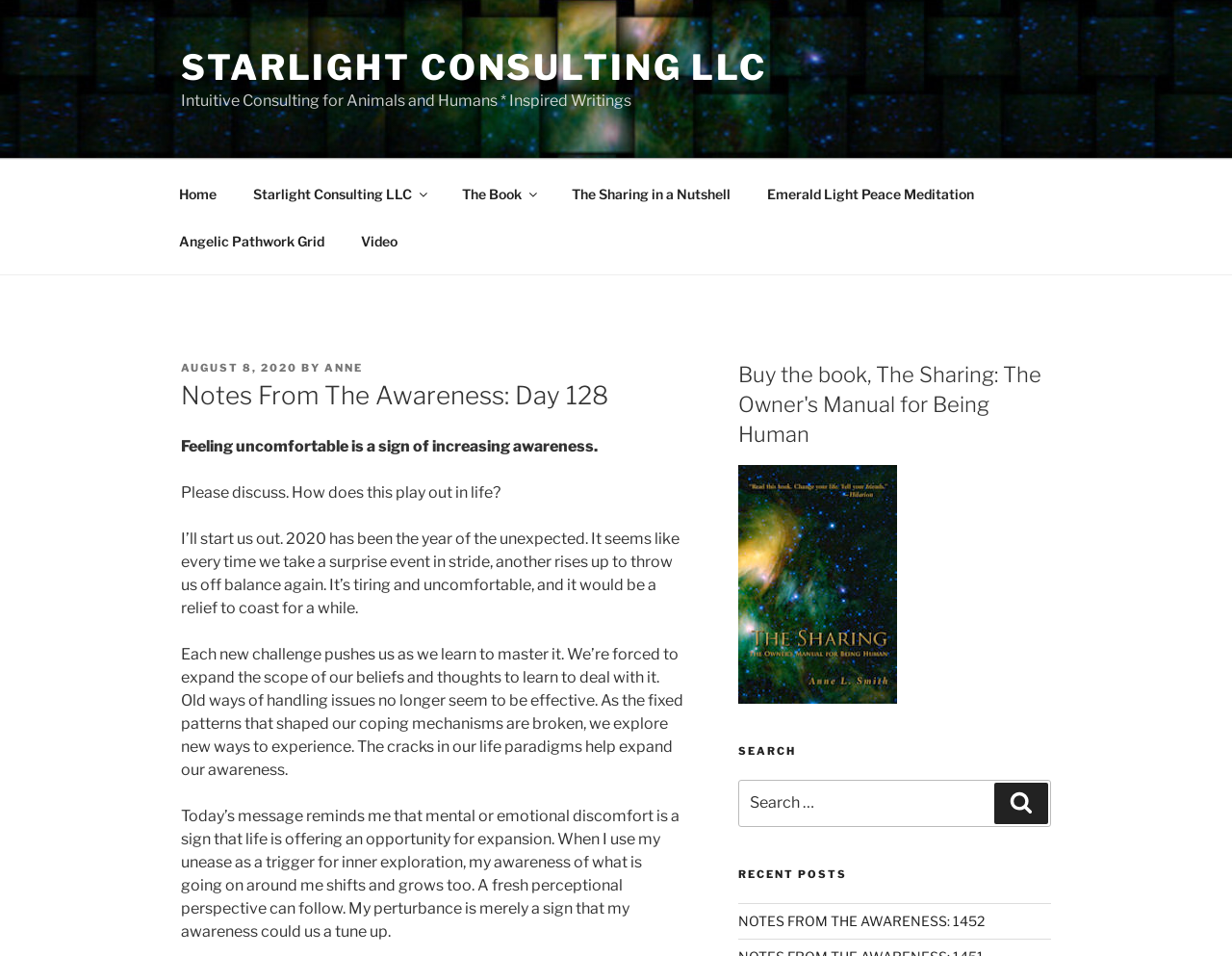Detail the various sections and features of the webpage.

This webpage is a blog post titled "Notes From The Awareness: Day 128" from Starlight Consulting LLC. At the top, there is a navigation menu with links to "Home", "Starlight Consulting LLC", "The Book", "The Sharing in a Nutshell", "Emerald Light Peace Meditation", "Angelic Pathwork Grid", and "Video". Below the navigation menu, there is a header section with the title of the blog post, the date "AUGUST 8, 2020", and the author "ANNE".

The main content of the blog post starts with a series of paragraphs discussing the idea that feeling uncomfortable is a sign of increasing awareness. The text explains how this concept plays out in life, using 2020 as an example of a year filled with unexpected events that challenge people to adapt and grow. The paragraphs are separated by a small gap, and the text is written in a conversational tone.

To the right of the main content, there are three sections: "Buy the book, The Sharing: The Owner's Manual for Being Human", "SEARCH", and "RECENT POSTS". The "SEARCH" section has a search box and a "Search" button, allowing users to search for specific content on the website. The "RECENT POSTS" section lists a recent post titled "NOTES FROM THE AWARENESS: 1452".

Overall, the webpage has a clean and simple layout, with a focus on the main content of the blog post. The navigation menu and additional sections are easily accessible and do not distract from the main content.